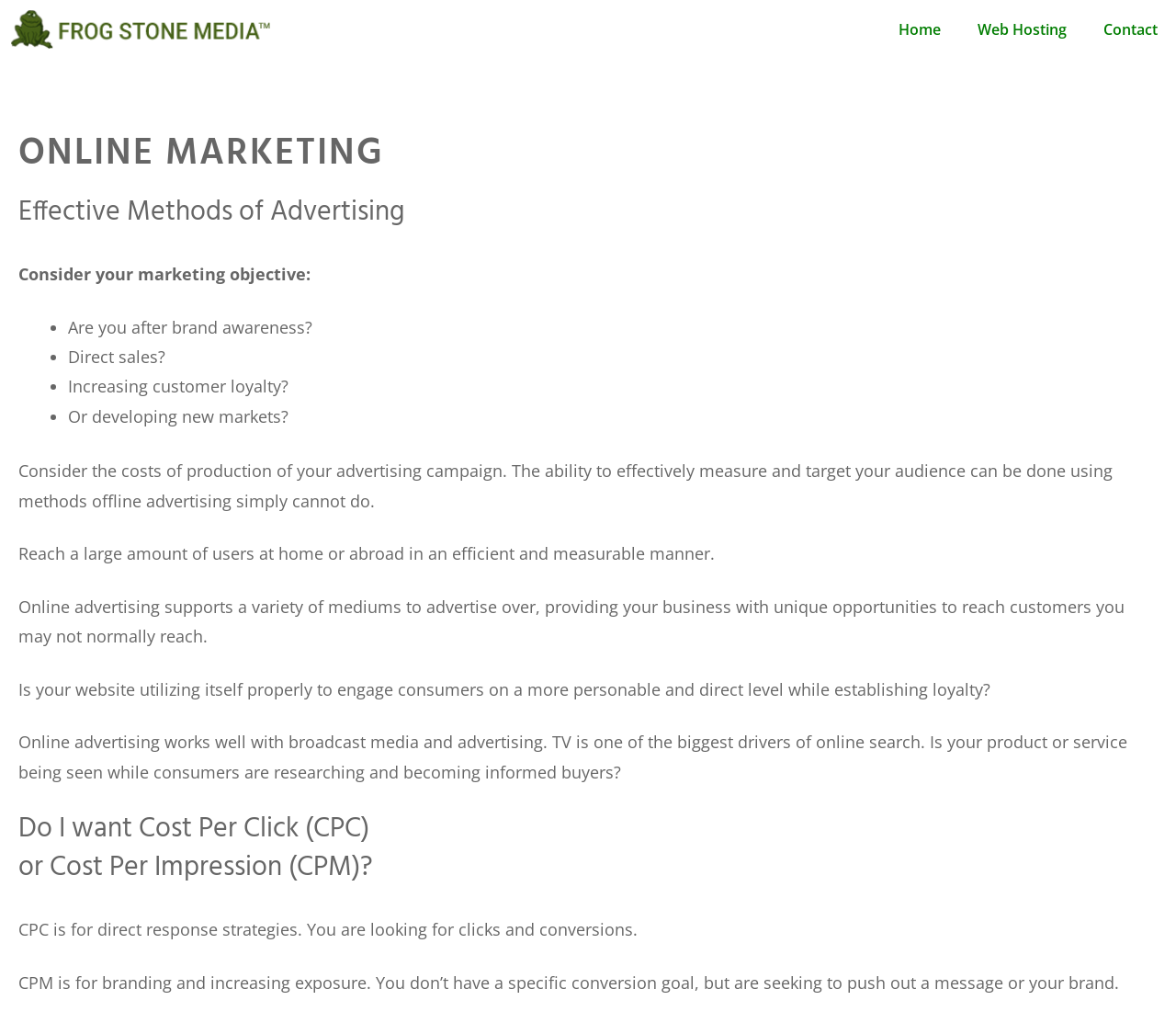What is the benefit of online advertising?
With the help of the image, please provide a detailed response to the question.

The benefit of online advertising is mentioned in the section where it says 'The ability to effectively measure and target your audience can be done using methods offline advertising simply cannot do.' and 'Reach a large amount of users at home or abroad in an efficient and measurable manner.'